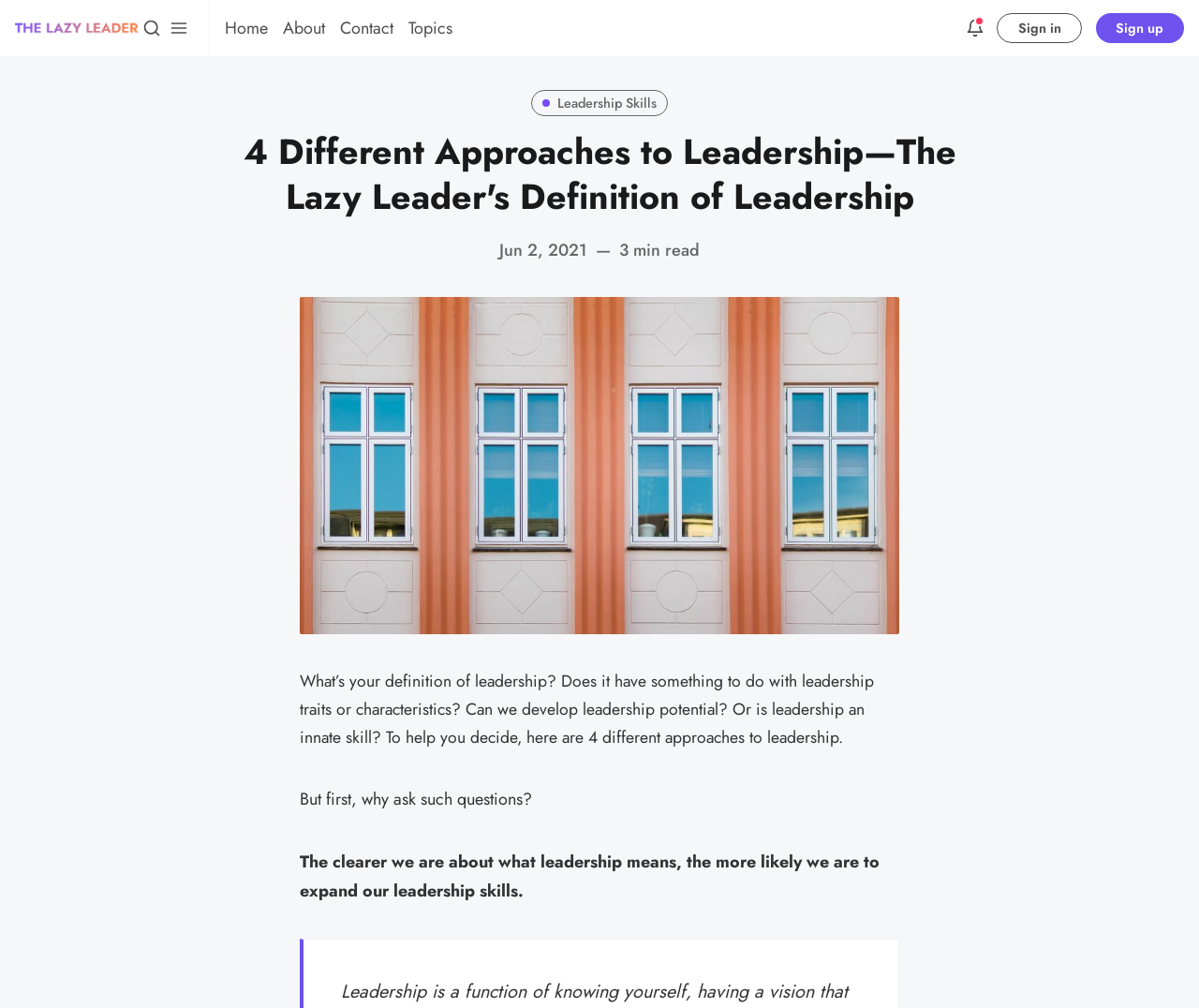Can you find the bounding box coordinates for the element that needs to be clicked to execute this instruction: "Go to the home page"? The coordinates should be given as four float numbers between 0 and 1, i.e., [left, top, right, bottom].

[0.188, 0.015, 0.223, 0.04]